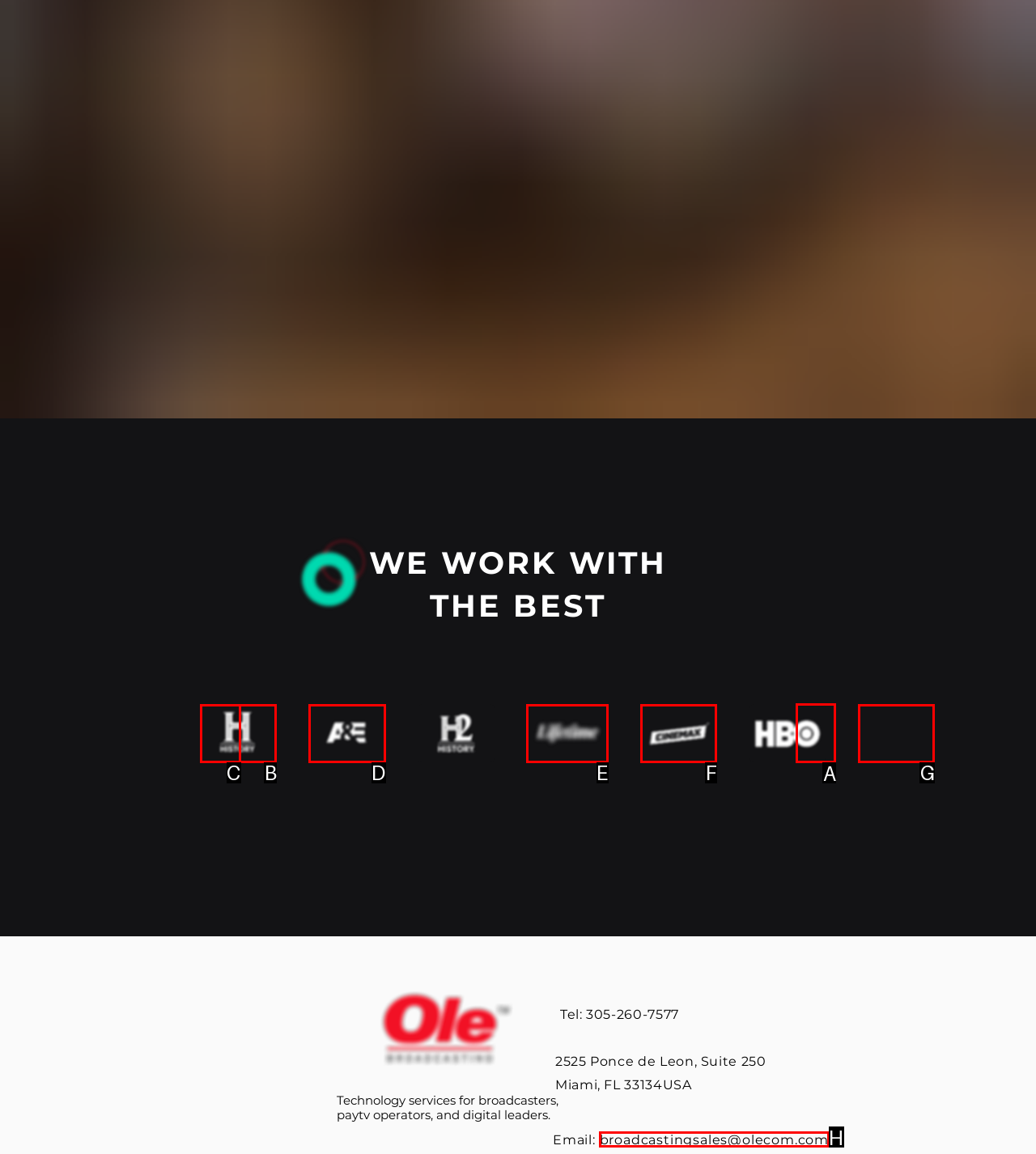Select the letter of the UI element you need to click to complete this task: Play forward the slider gallery.

A